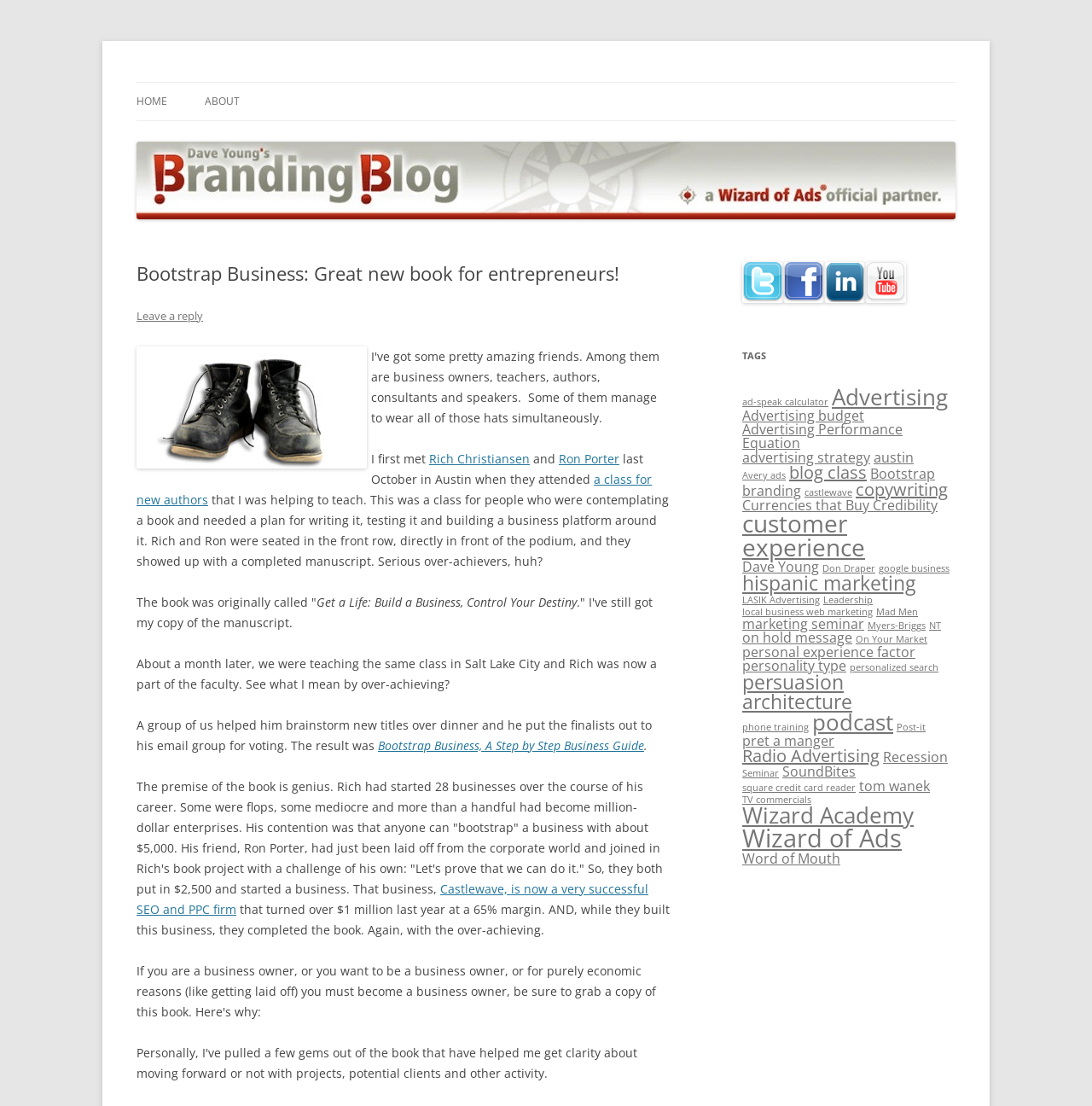Using the elements shown in the image, answer the question comprehensively: What is the title of the book mentioned in the article?

The title of the book is mentioned in the article as 'Bootstrap Business, A Step by Step Business Guide', which is a book written by Rich Christiansen and Ron Porter.